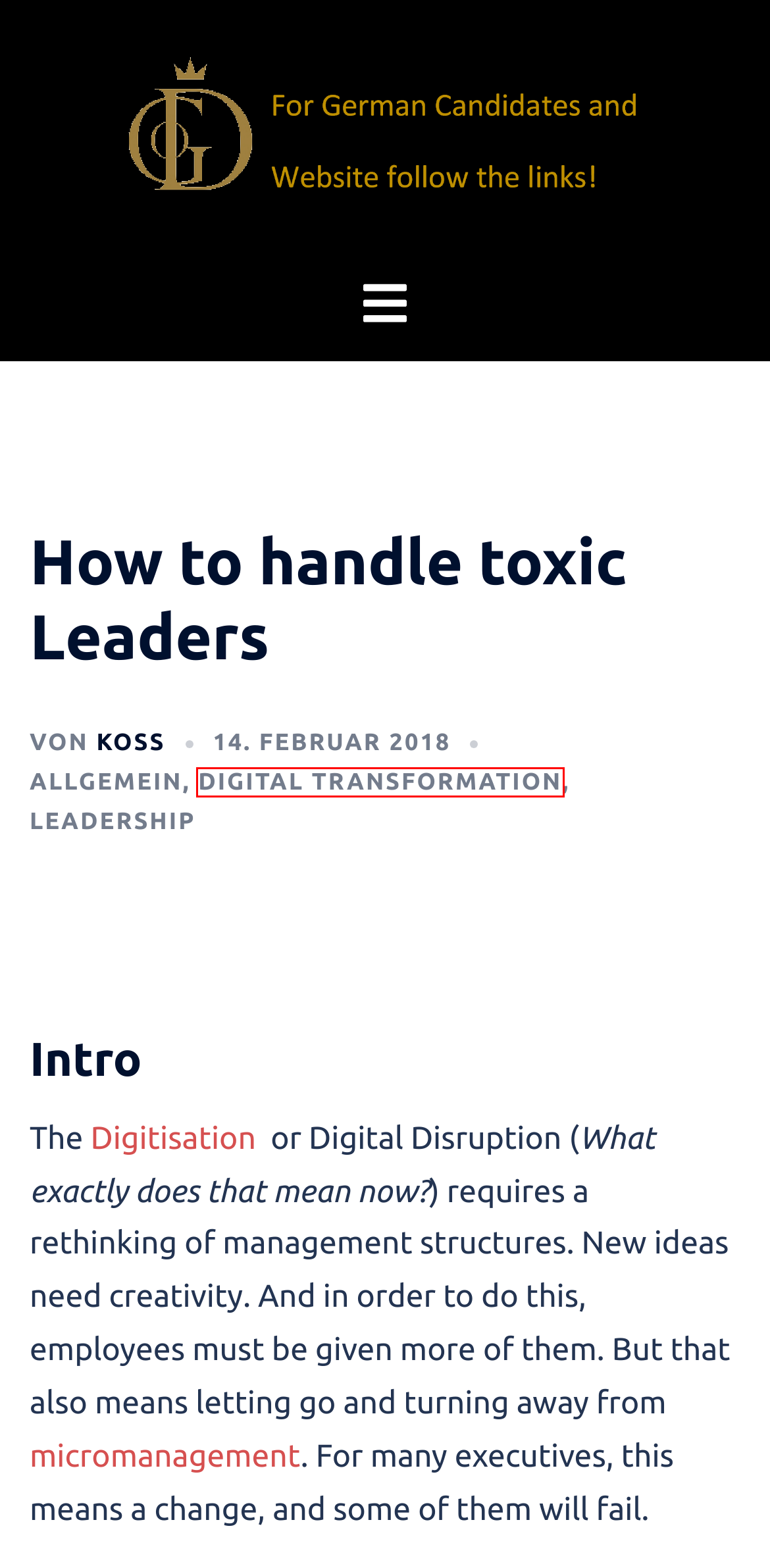Review the webpage screenshot and focus on the UI element within the red bounding box. Select the best-matching webpage description for the new webpage that follows after clicking the highlighted element. Here are the candidates:
A. German IoD – Deutsches Institut der Aufsichtsräte
B. Leadership – German IoD
C. Koss – German IoD
D. Digitisation…. let`s buy smartphones for our employees – German IoD
E. Allgemein – German IoD
F. Management – German IoD
G. Micromanagement is the dead of innovation – German IoD
H. Digital Transformation – German IoD

H